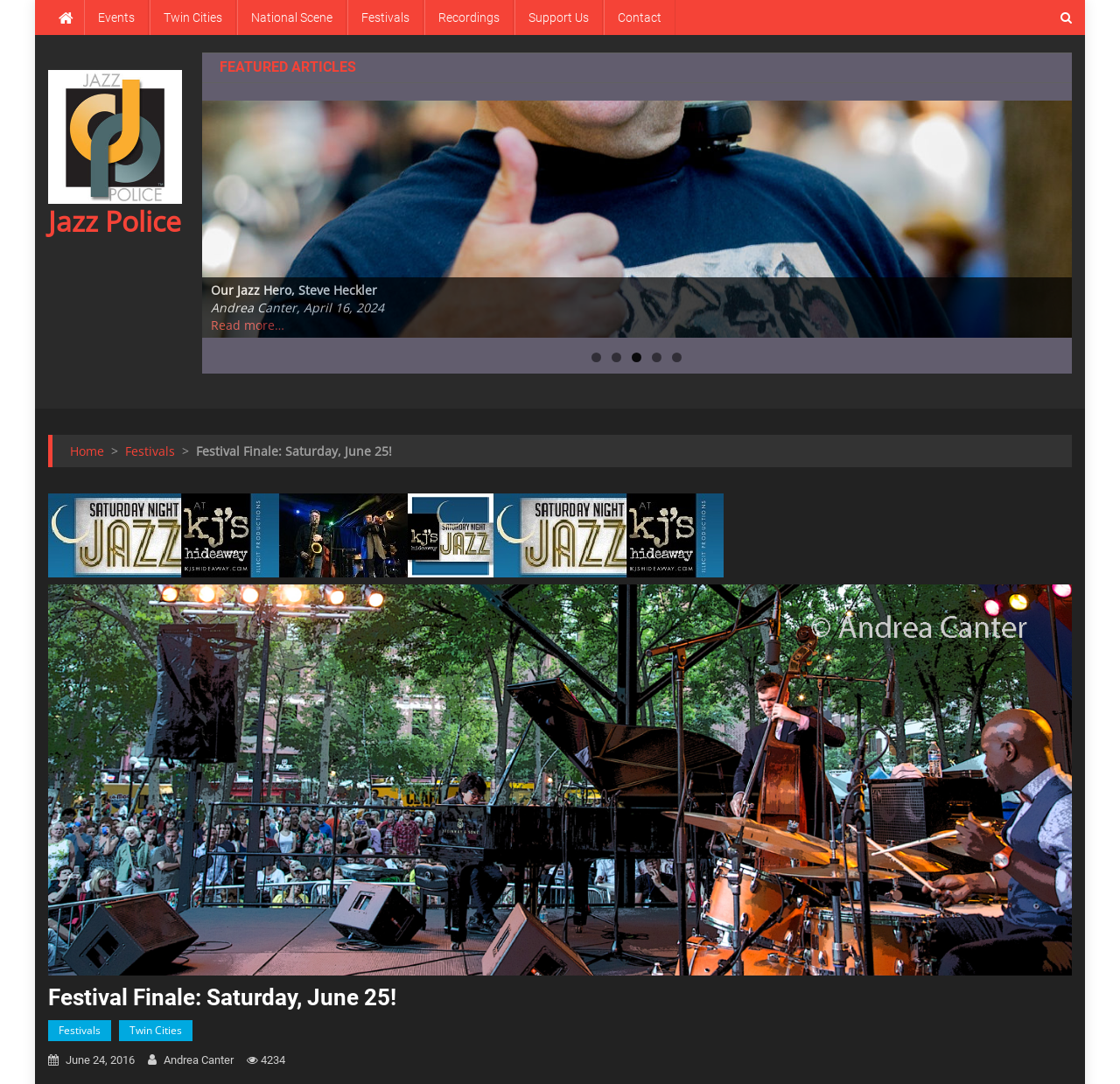Determine the bounding box coordinates for the area that needs to be clicked to fulfill this task: "Go to the 'Festivals' page". The coordinates must be given as four float numbers between 0 and 1, i.e., [left, top, right, bottom].

[0.31, 0.0, 0.378, 0.032]